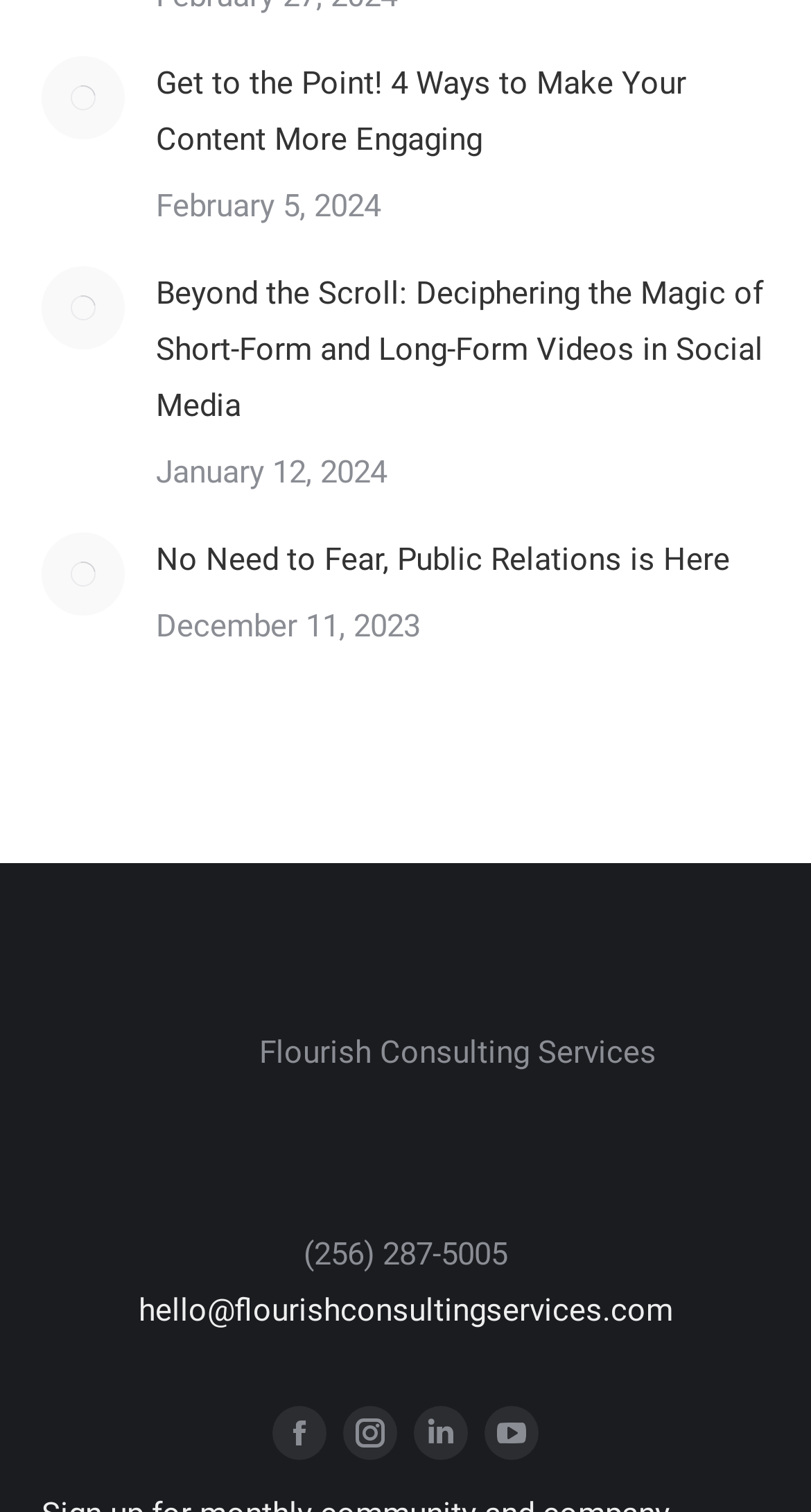Answer this question using a single word or a brief phrase:
What is the company name mentioned on this webpage?

Flourish Consulting Services